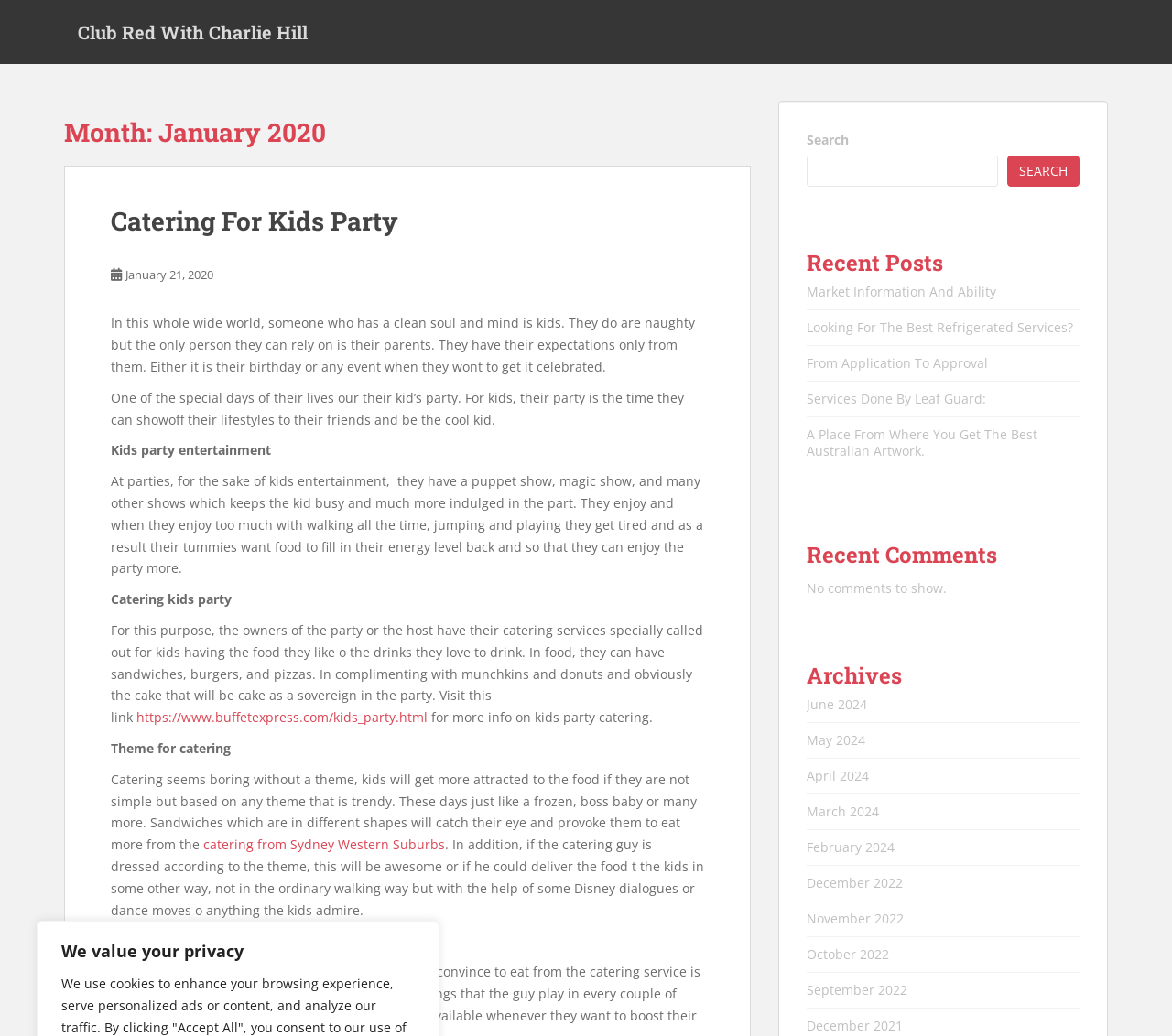Identify the bounding box coordinates of the part that should be clicked to carry out this instruction: "Read the 'Catering For Kids Party' article".

[0.095, 0.2, 0.601, 0.228]